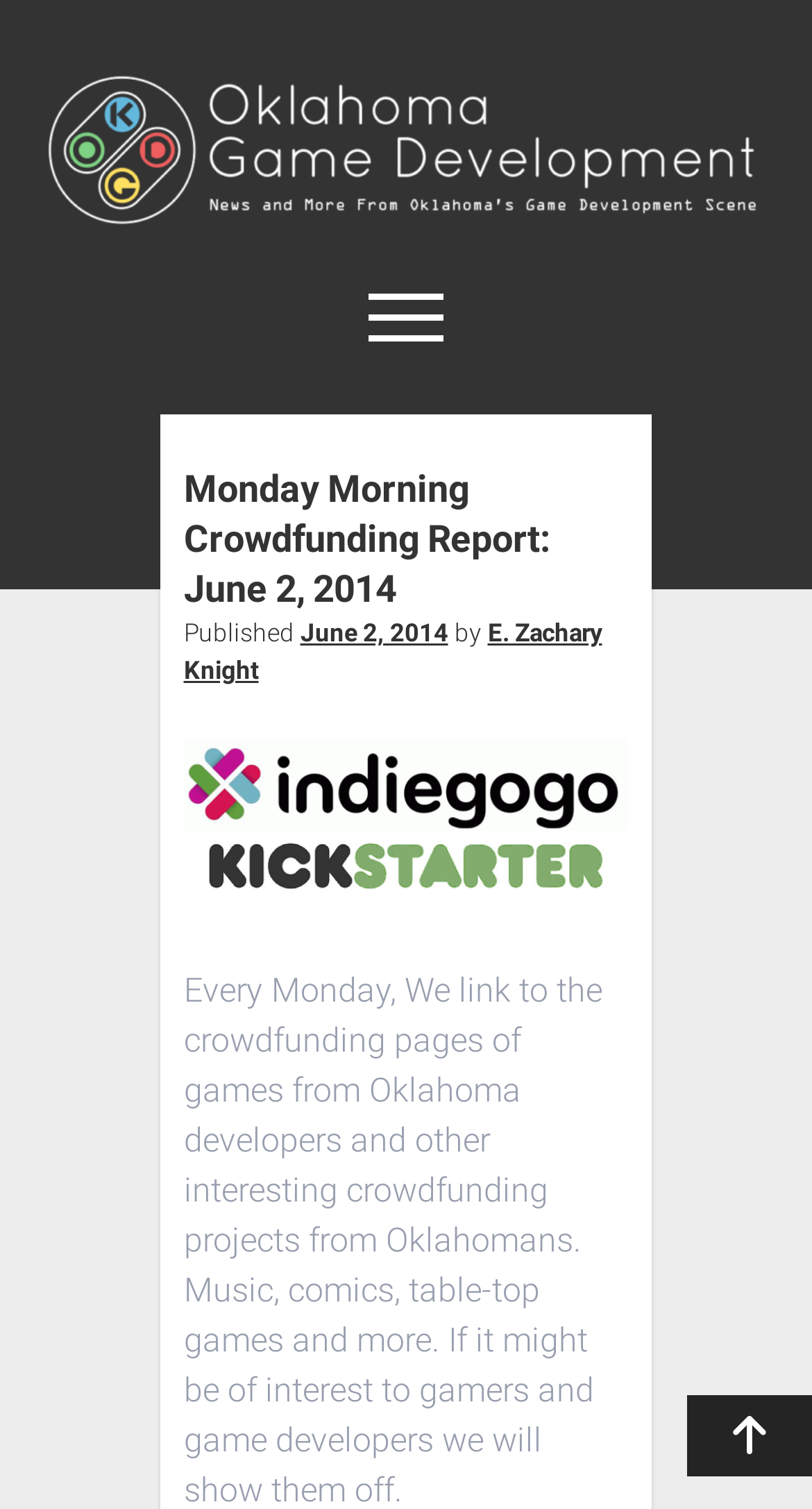Can you find and provide the main heading text of this webpage?

Monday Morning Crowdfunding Report: June 2, 2014